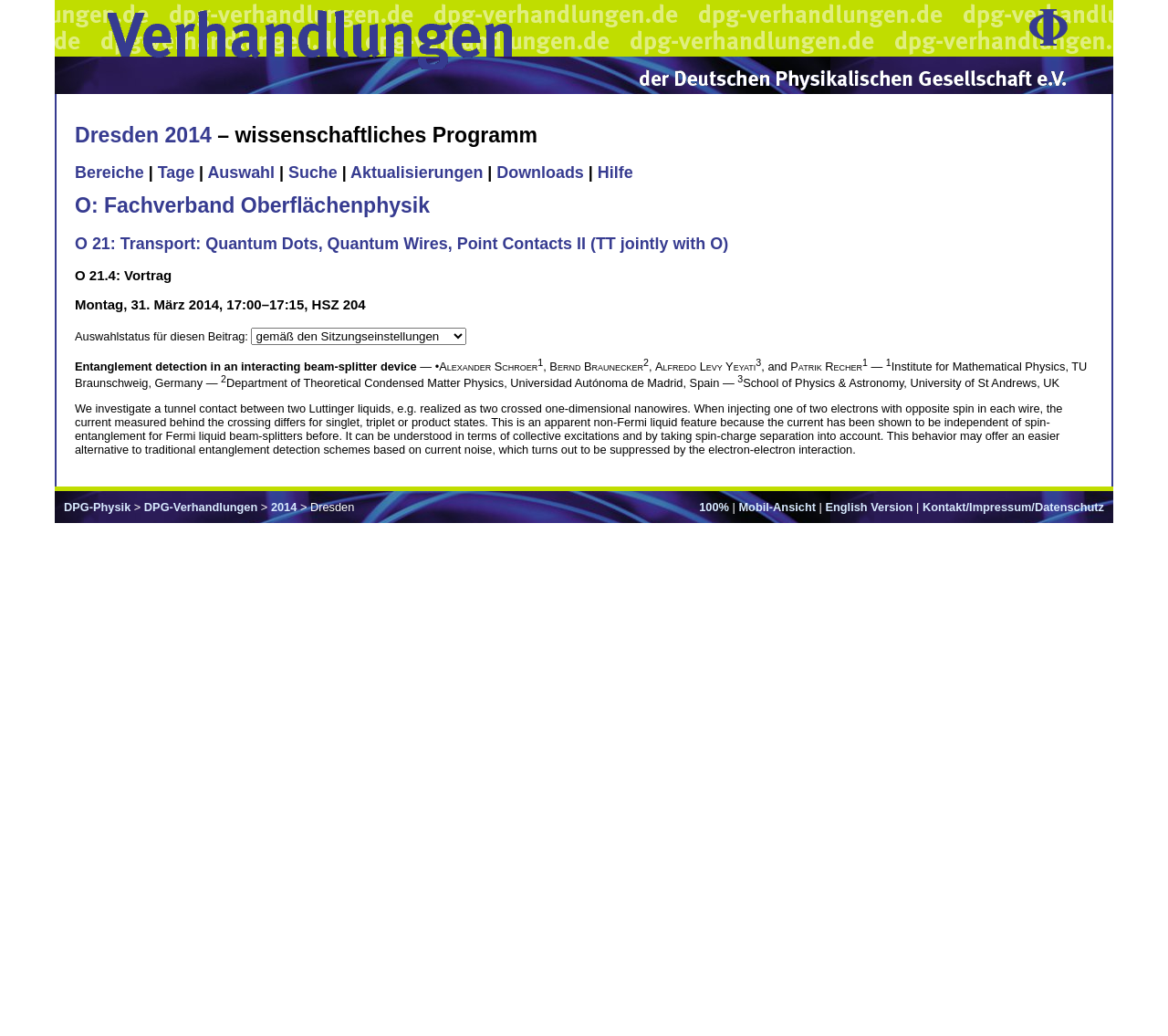Locate the bounding box coordinates of the element that should be clicked to execute the following instruction: "Check the EVENTS page".

None